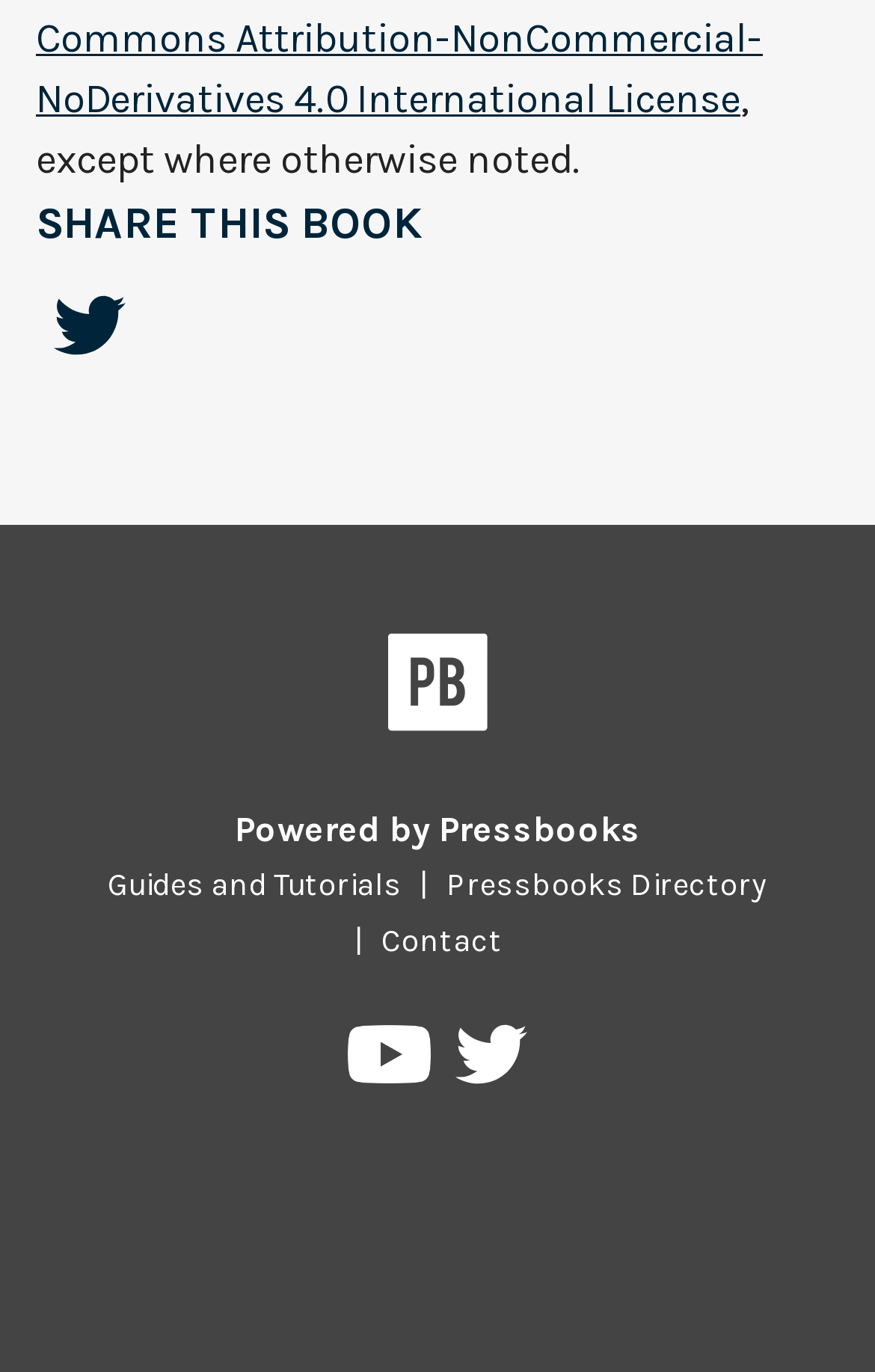Using the element description: "parent_node: Powered by Pressbooks title="Pressbooks"", determine the bounding box coordinates for the specified UI element. The coordinates should be four float numbers between 0 and 1, [left, top, right, bottom].

[0.442, 0.46, 0.558, 0.545]